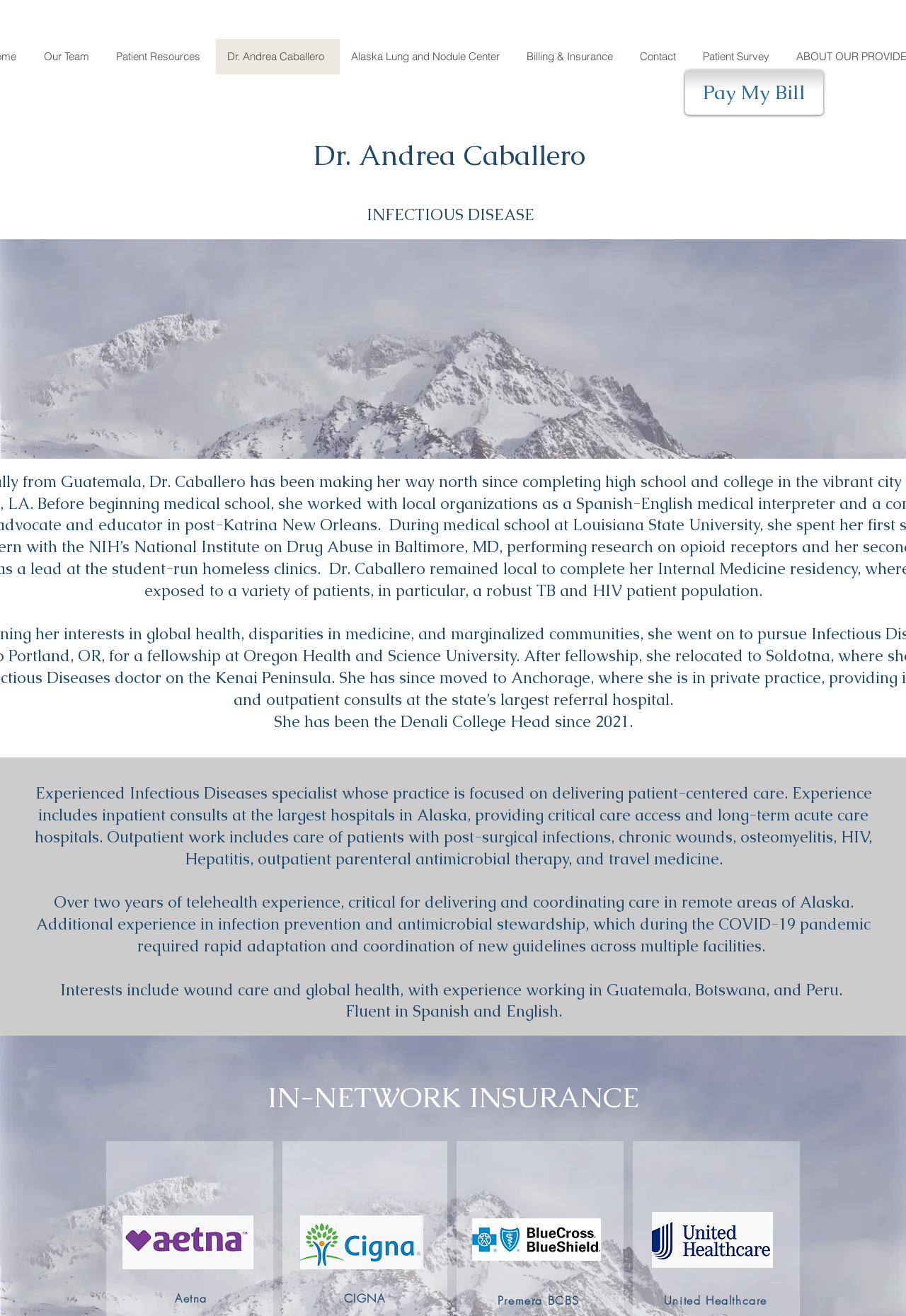Find the main header of the webpage and produce its text content.

Dr. Andrea Caballero 